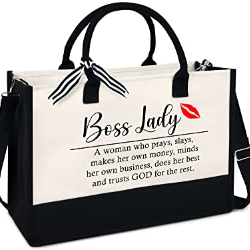Create a detailed narrative of what is happening in the image.

This stylish tote bag, titled "Boss Lady," features a chic design with a striking black base and a cream-colored canvas top. Accented with playful black and white striped handles, the bag showcases a motivational quote that reads: "A woman who prays, slays, makes her own money, minds her own business, does her best and trusts GOD for the rest." Perfect for the ambitious and empowered woman, this bag is not only fashionable but also serves as a reminder of resilience and determination, making it an ideal gift for various occasions like retirement, birthdays, or just to show appreciation. It offers ample space for essentials, ensuring that practicality comes hand-in-hand with style.